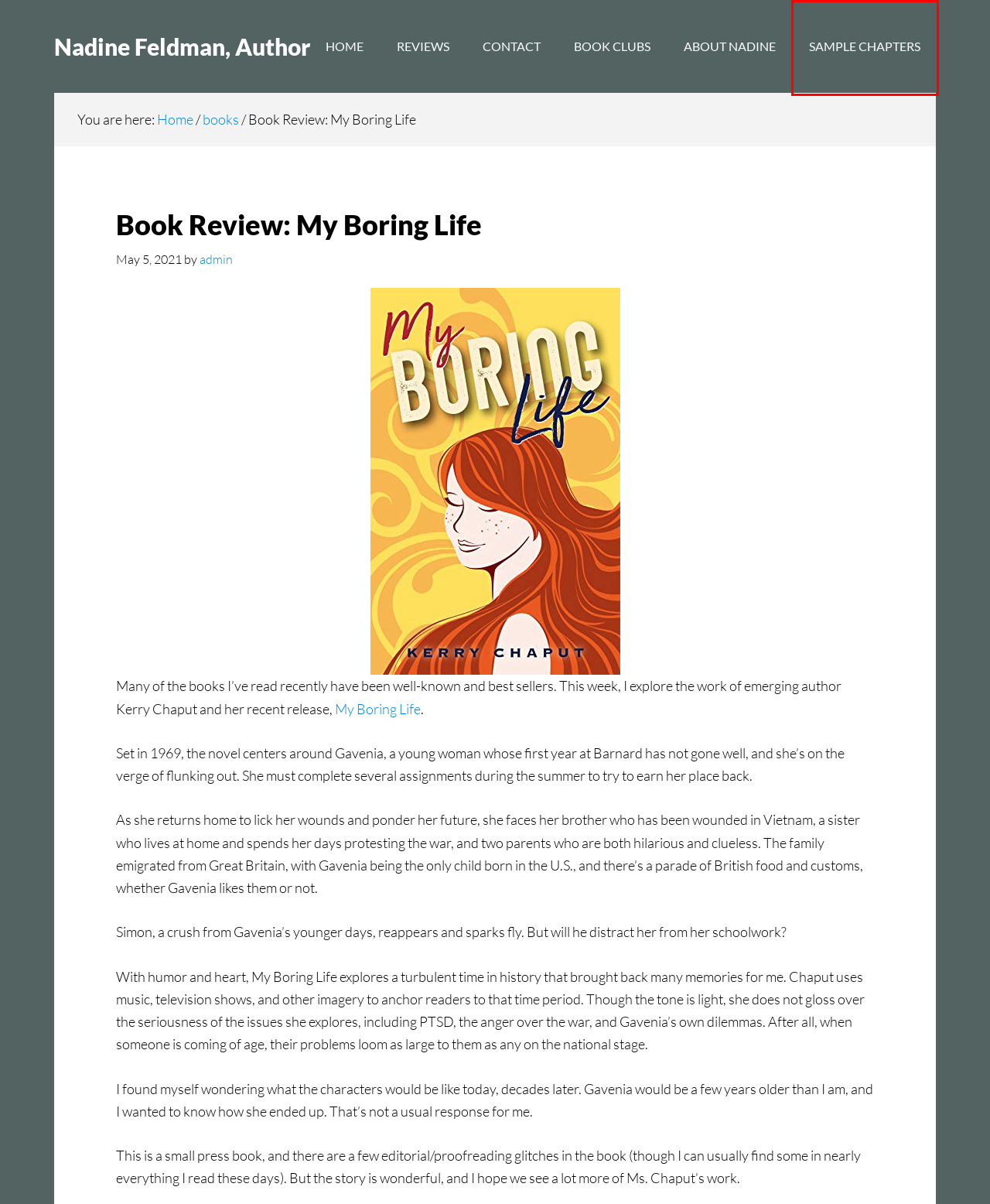Evaluate the webpage screenshot and identify the element within the red bounding box. Select the webpage description that best fits the new webpage after clicking the highlighted element. Here are the candidates:
A. Contact
B. women’s fiction
C. historical fiction
D. About Nadine
E. Nadine Feldman Author
F. Reviews
G. books
H. Sample Chapters

H